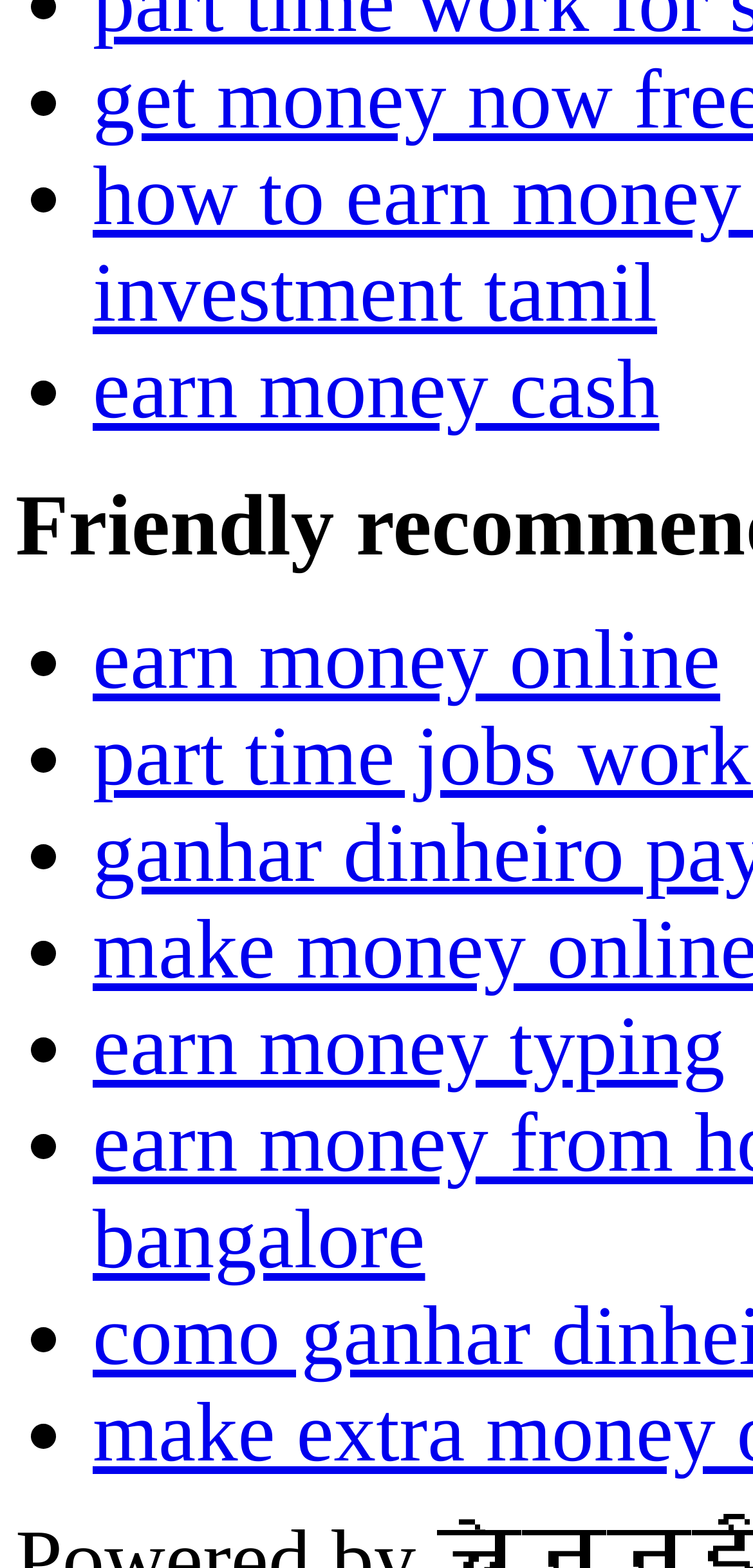What is the vertical position of the third list marker?
With the help of the image, please provide a detailed response to the question.

I compared the y1 coordinates of the list markers and found that the third one has a y1 value of 0.452, which indicates its vertical position on the page.